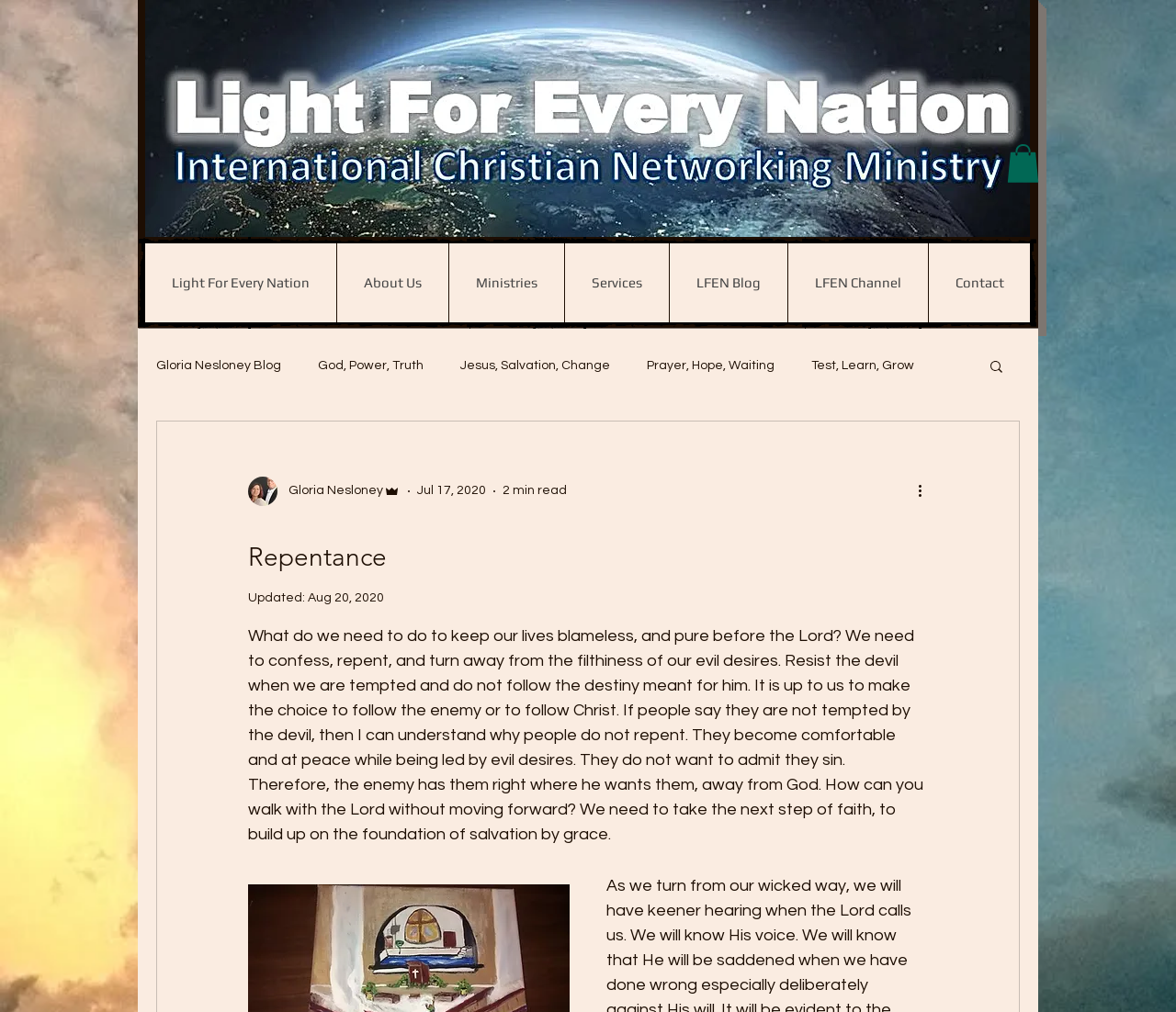What is the purpose of the button with the image?
Using the screenshot, give a one-word or short phrase answer.

Search